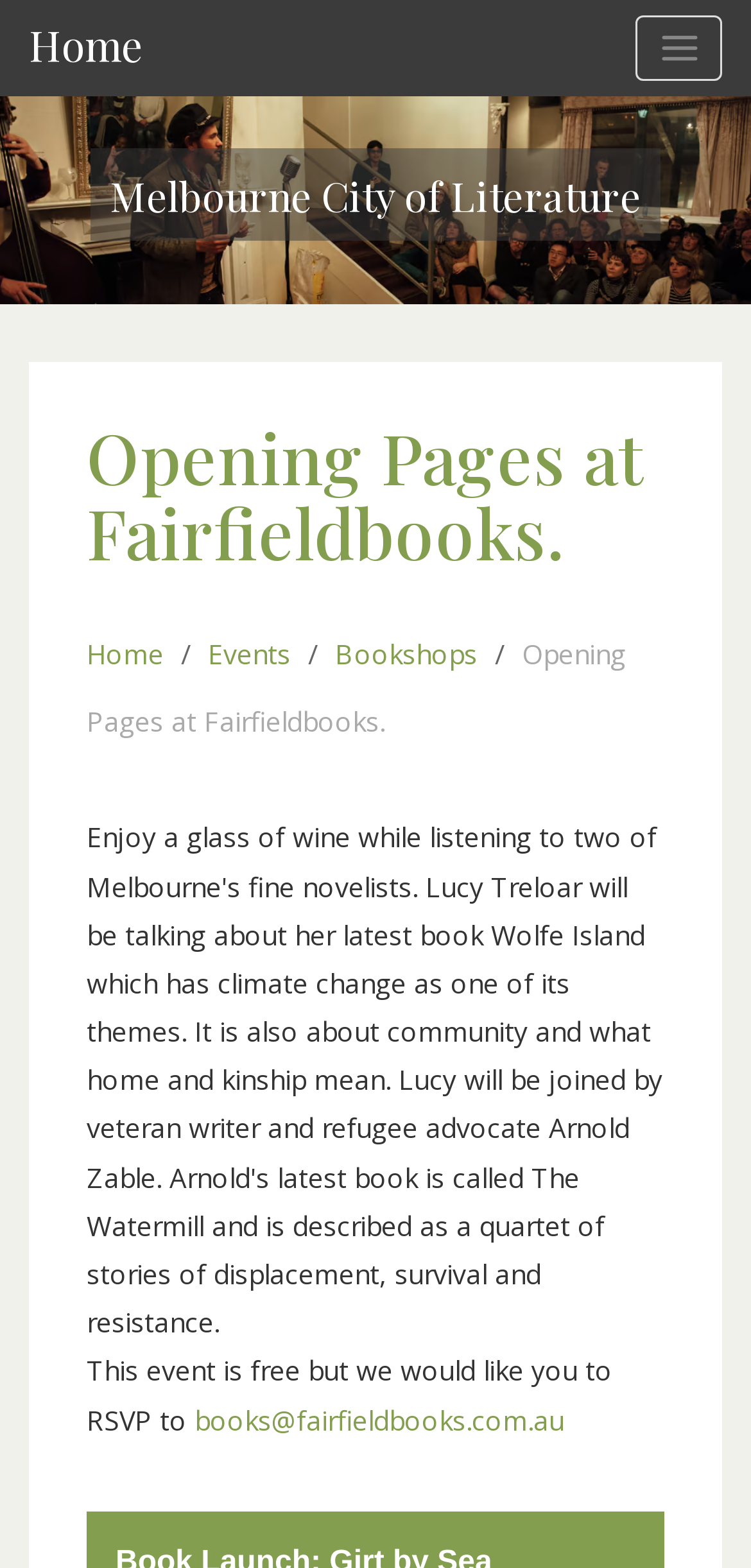Based on the visual content of the image, answer the question thoroughly: What is the name of the event?

I found the answer by looking at the heading element on the webpage, which says 'Opening Pages at Fairfieldbooks.'